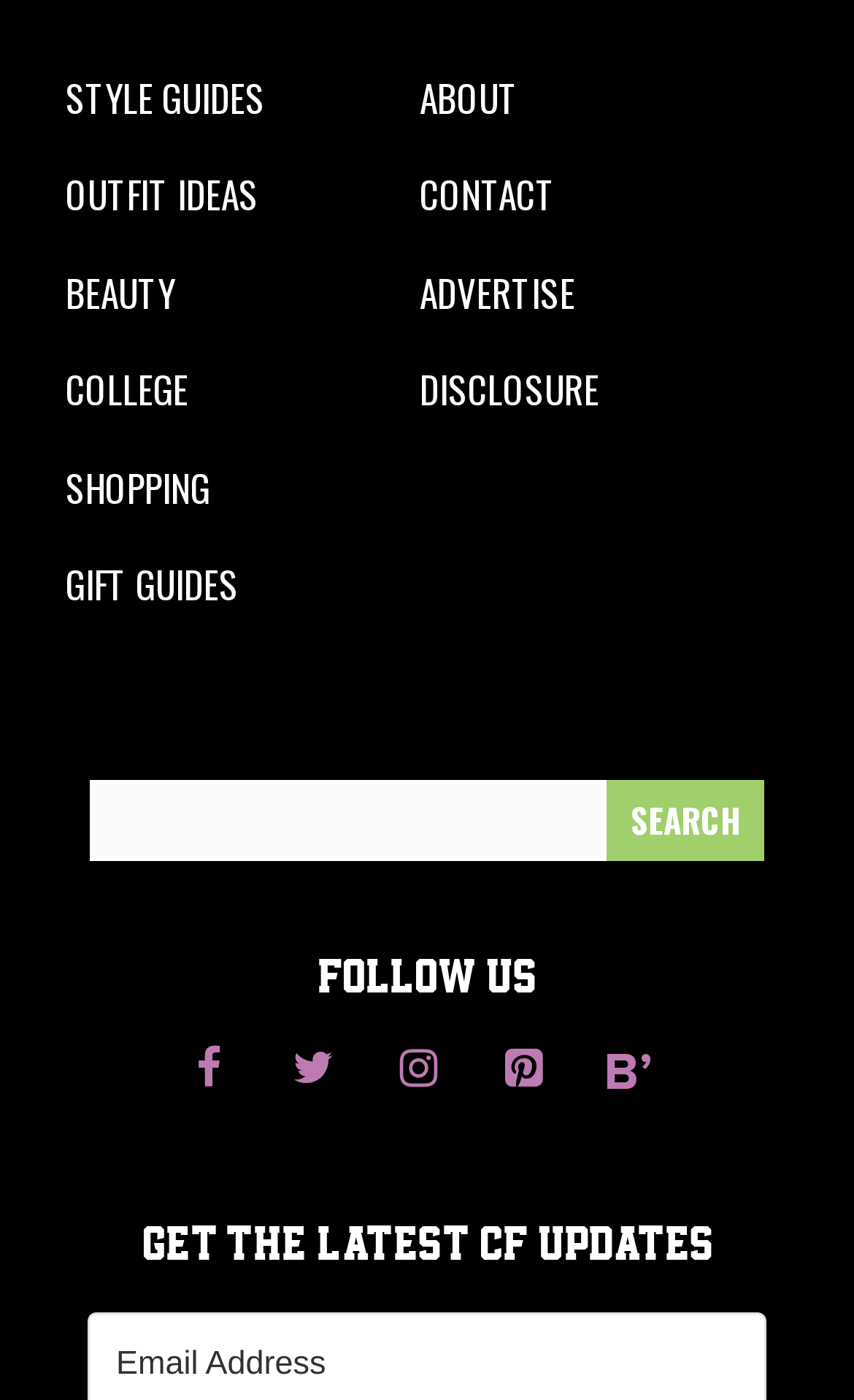Answer the following query concisely with a single word or phrase:
What is the text in the bottom-most section?

GET THE LATEST CF UPDATES